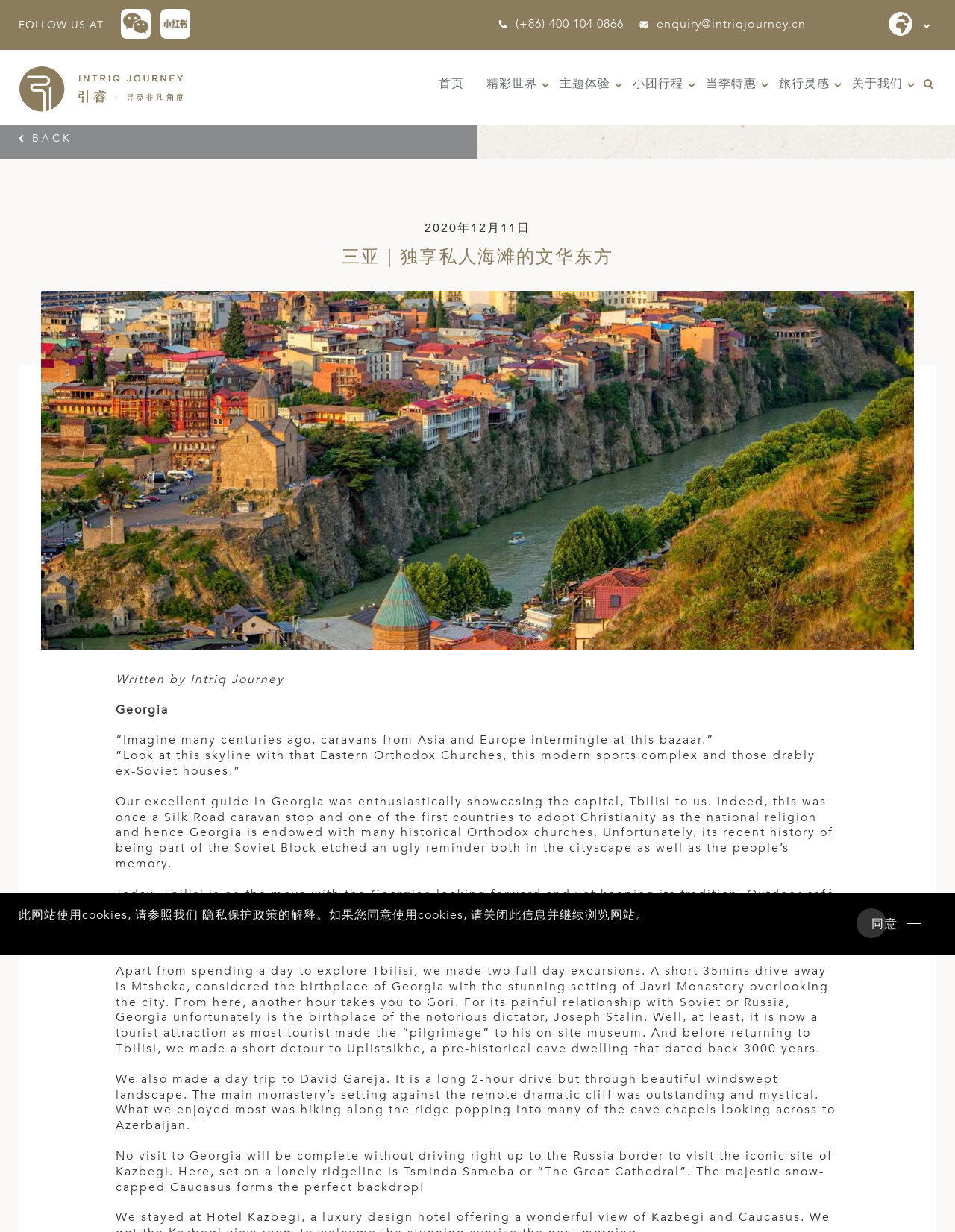Please provide a brief answer to the question using only one word or phrase: 
What is the language of the website?

Chinese and English